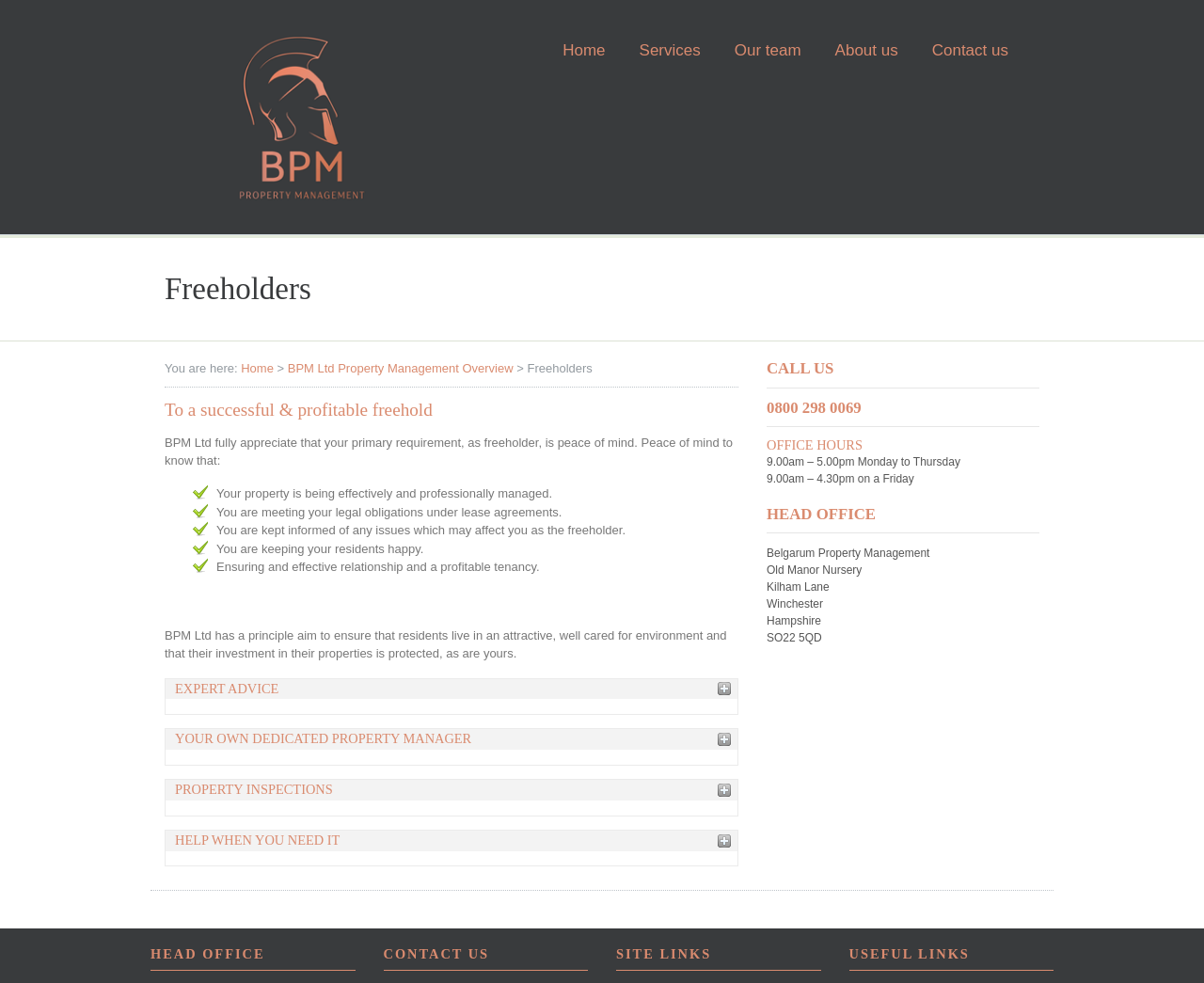Identify the bounding box coordinates of the section to be clicked to complete the task described by the following instruction: "Click the 'Home' link at the top". The coordinates should be four float numbers between 0 and 1, formatted as [left, top, right, bottom].

[0.457, 0.033, 0.513, 0.07]